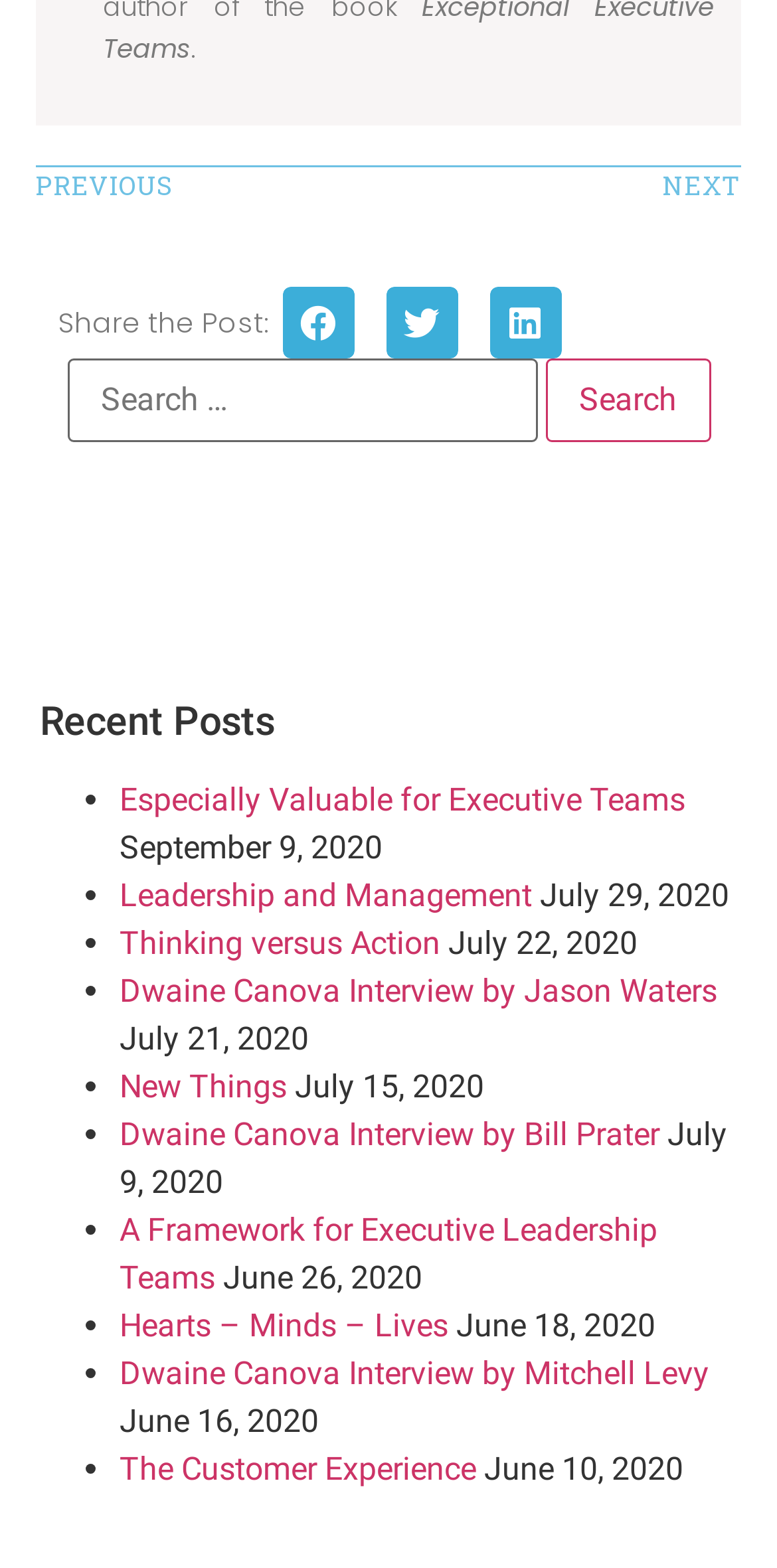Please analyze the image and provide a thorough answer to the question:
What is the function of the search box?

The search box is located below the 'Recent Posts' heading, and it contains a searchbox with the text 'Search for:' and a 'Search' button, suggesting that it is used to search for specific posts on the webpage.